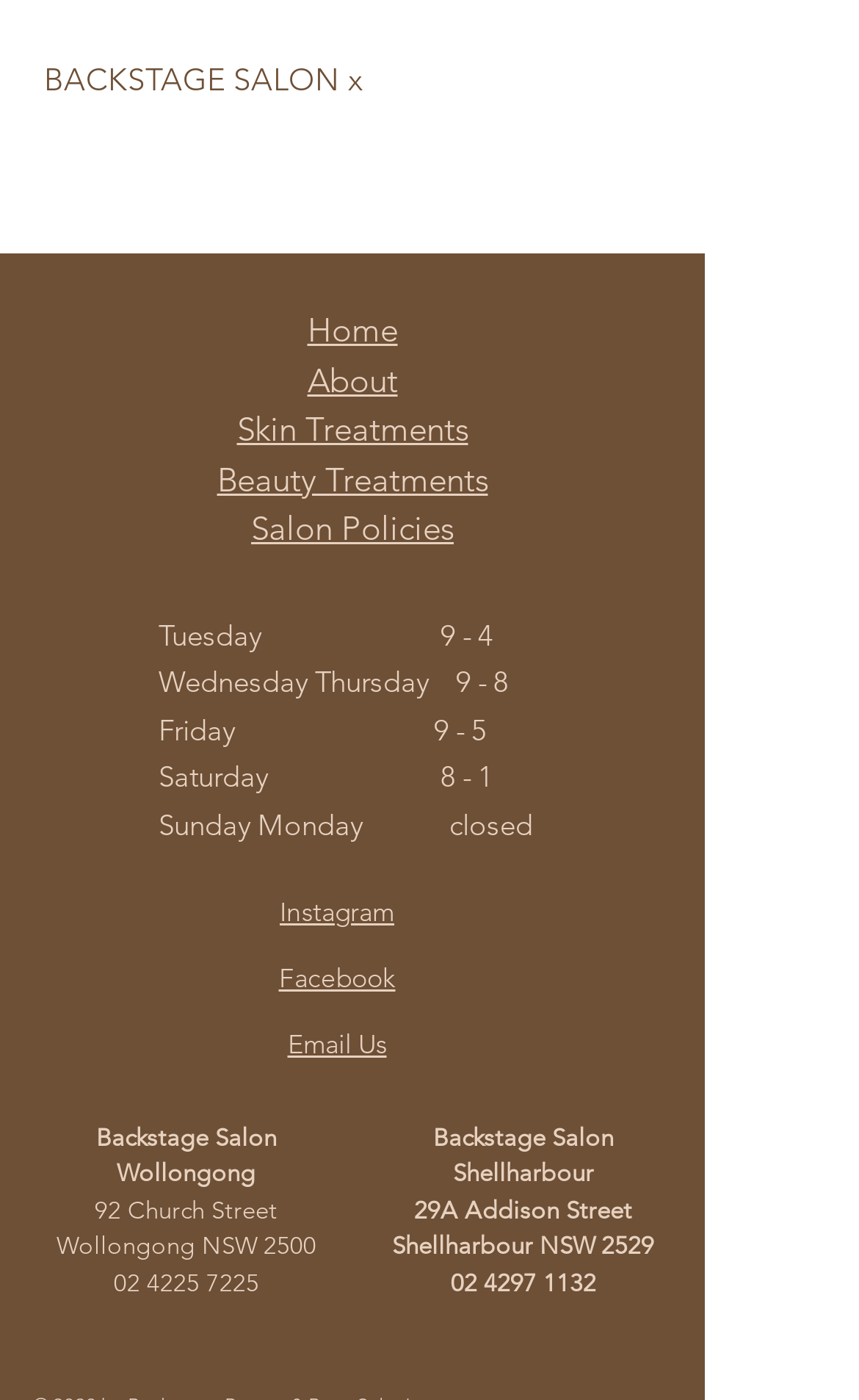Answer the question with a brief word or phrase:
What is the phone number of the Wollongong location?

02 4225 7225